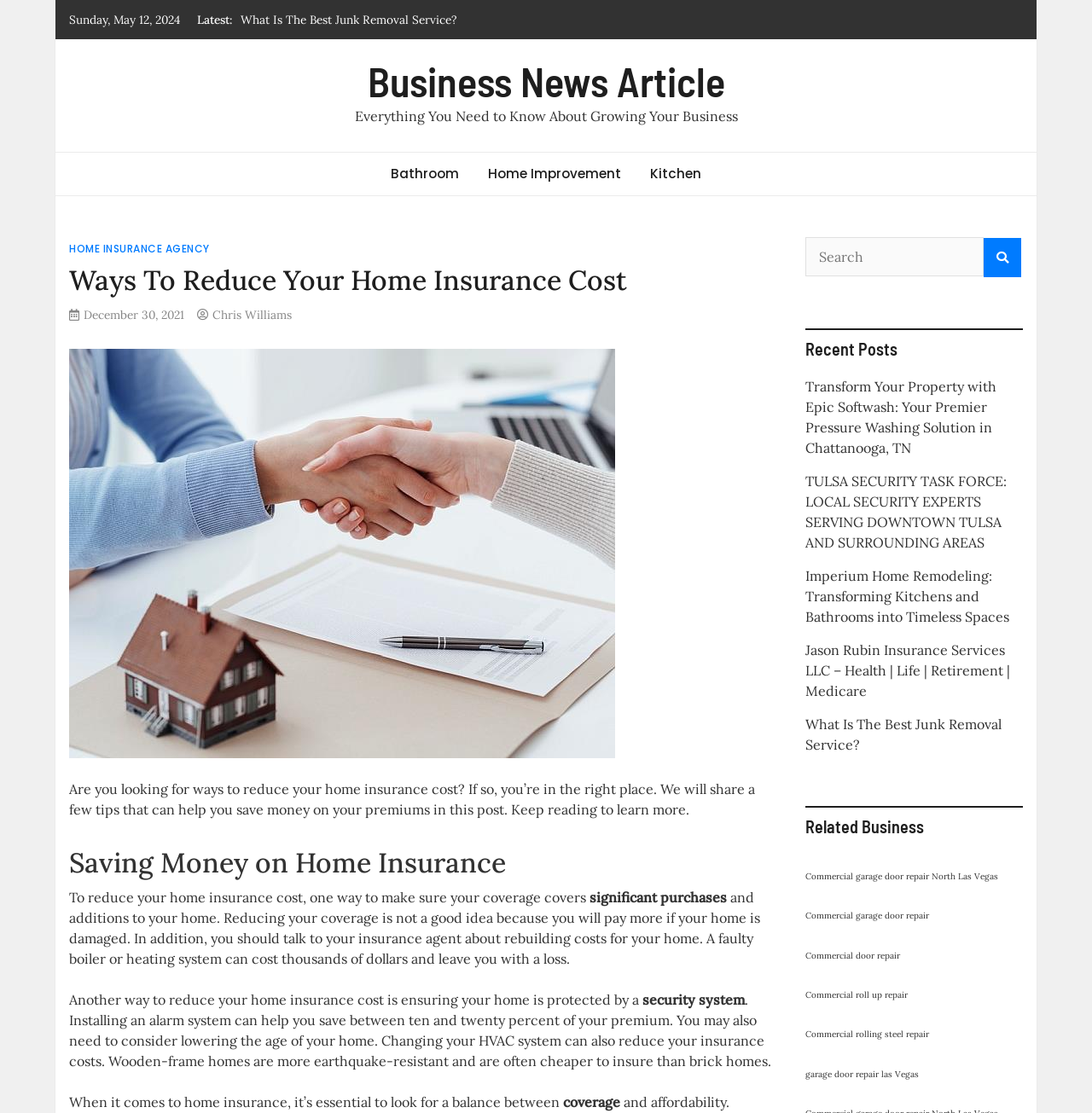Specify the bounding box coordinates of the area to click in order to execute this command: 'Explore the recent post about Transform Your Property with Epic Softwash'. The coordinates should consist of four float numbers ranging from 0 to 1, and should be formatted as [left, top, right, bottom].

[0.737, 0.362, 0.912, 0.433]